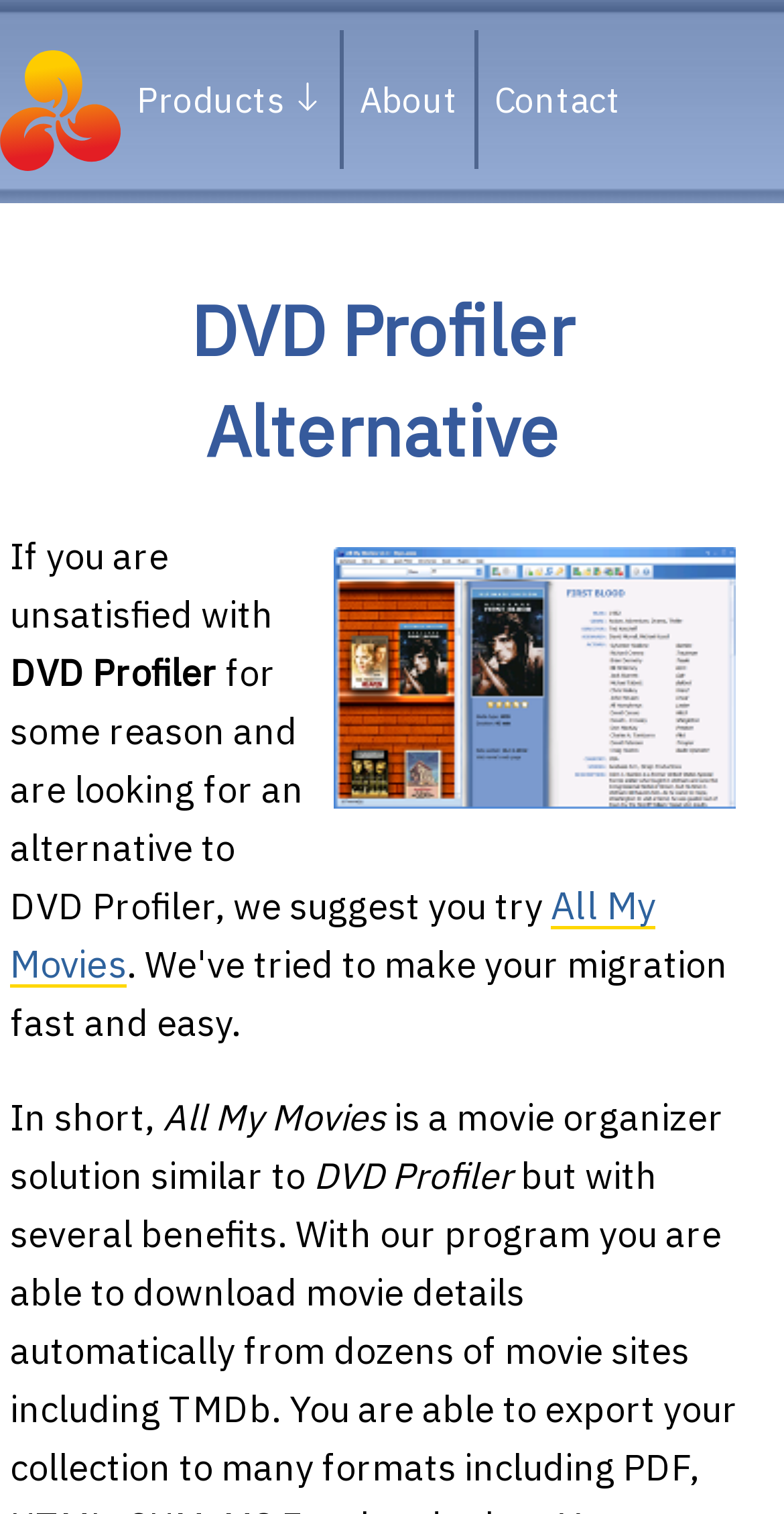Give the bounding box coordinates for the element described by: "title="Bolide Software"".

[0.0, 0.02, 0.154, 0.112]